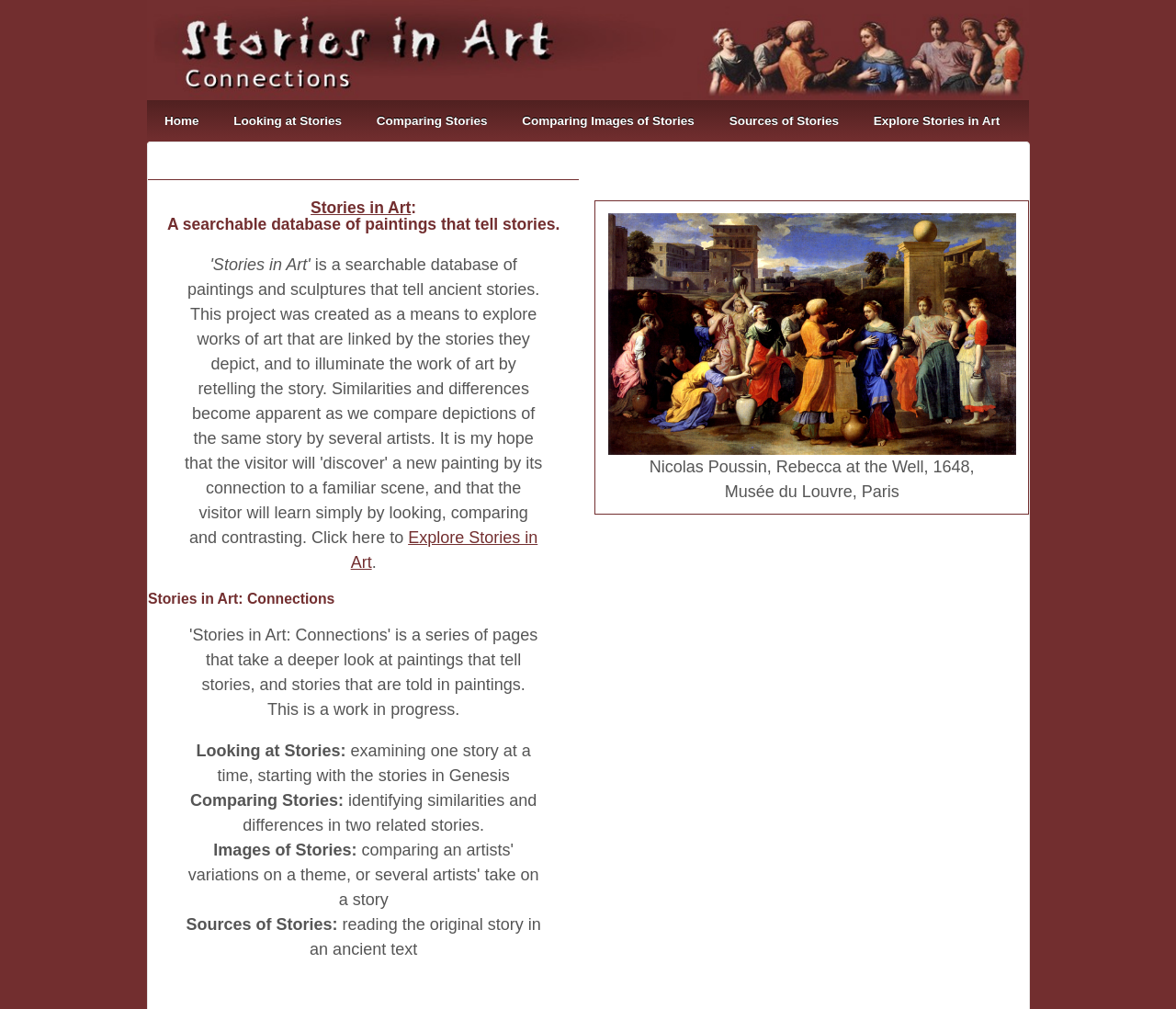Locate the bounding box of the UI element based on this description: "Home". Provide four float numbers between 0 and 1 as [left, top, right, bottom].

[0.125, 0.1, 0.184, 0.141]